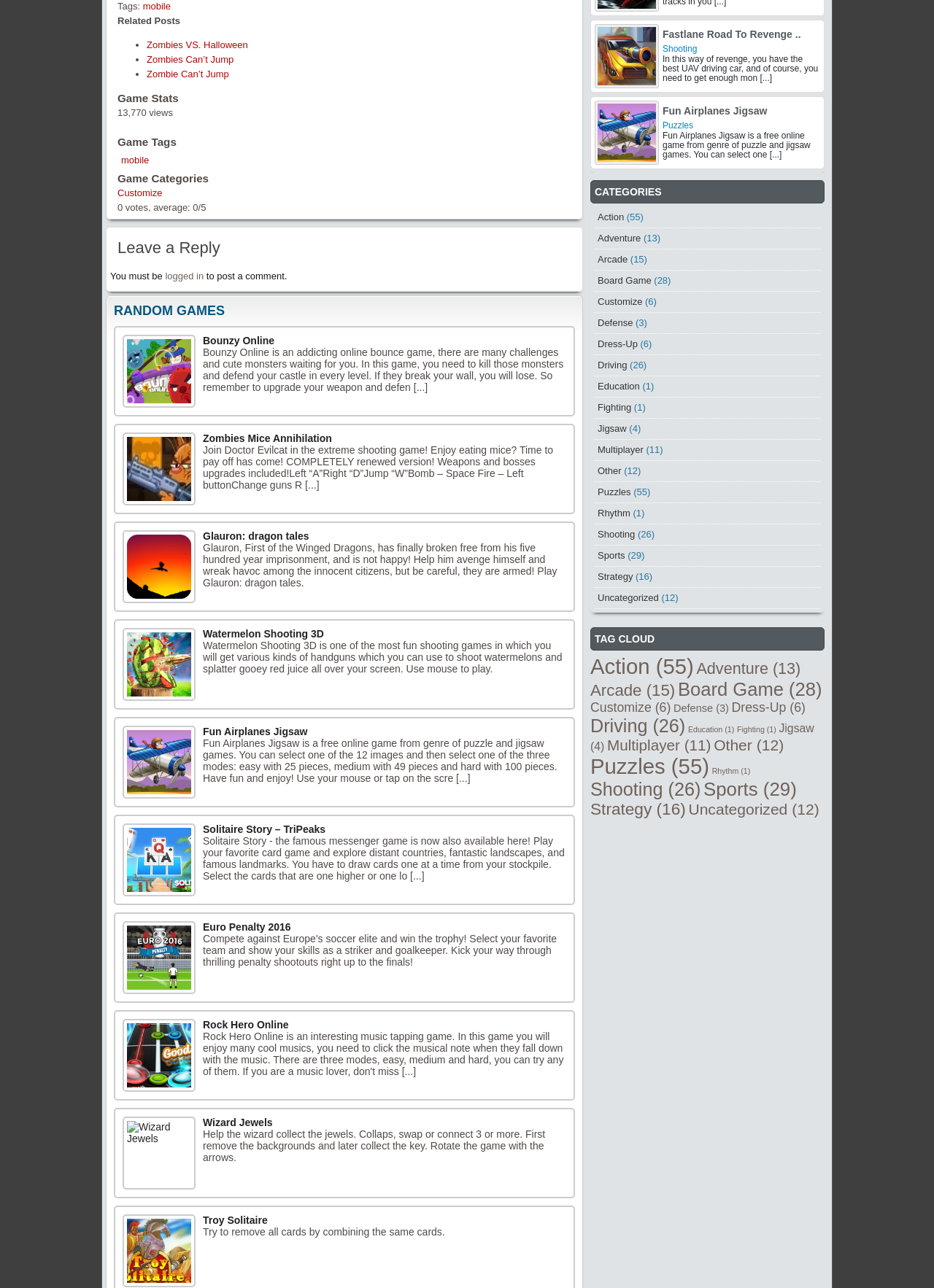Identify the bounding box coordinates of the region that should be clicked to execute the following instruction: "leave a reply".

[0.118, 0.182, 0.62, 0.203]